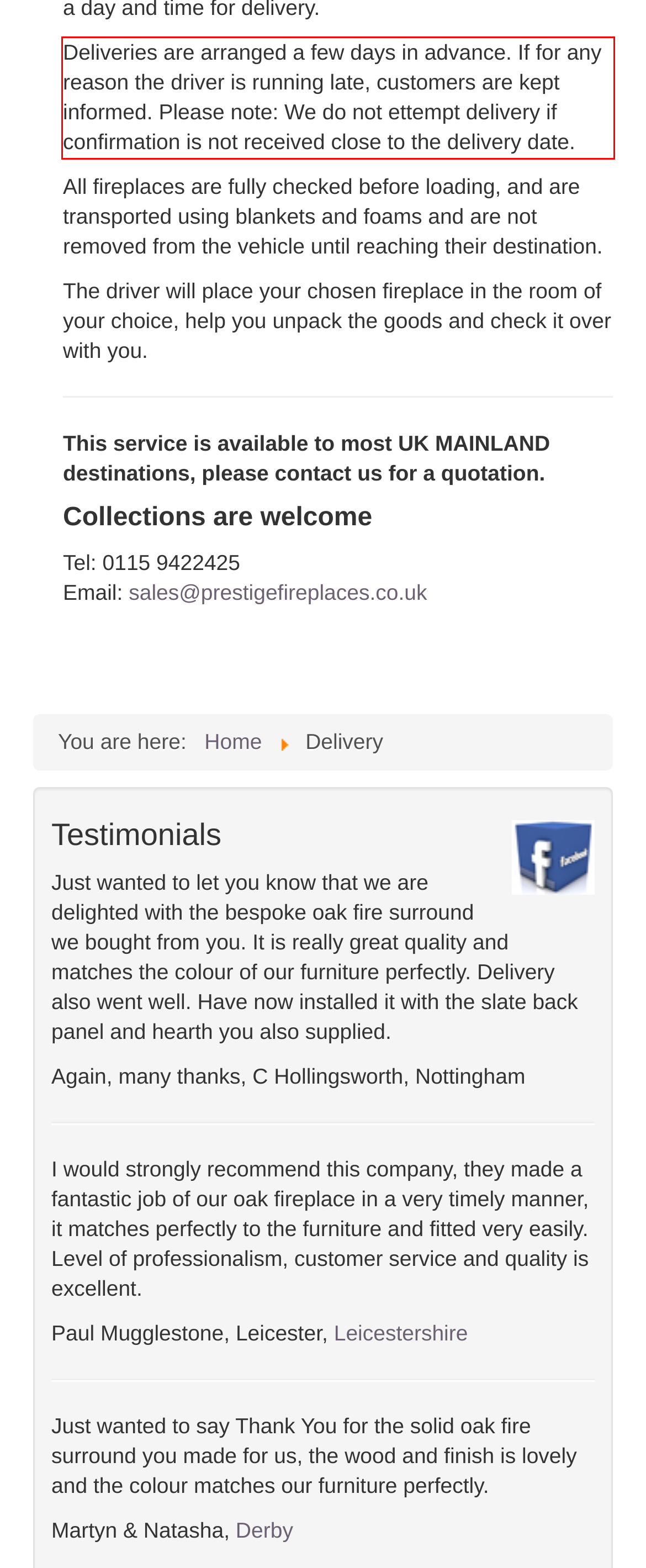Given a webpage screenshot, identify the text inside the red bounding box using OCR and extract it.

Deliveries are arranged a few days in advance. If for any reason the driver is running late, customers are kept informed. Please note: We do not ettempt delivery if confirmation is not received close to the delivery date.